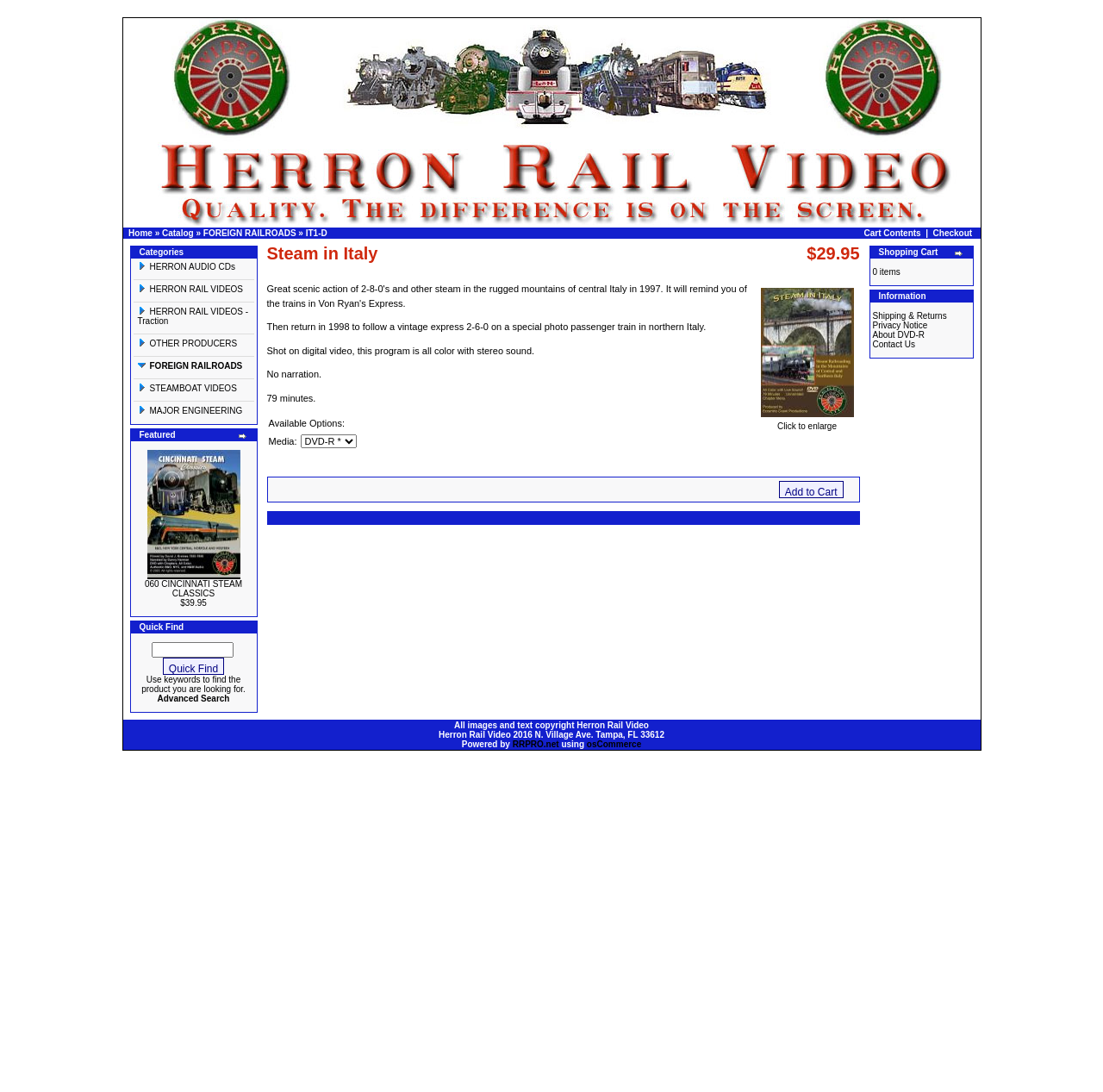Locate the bounding box coordinates of the clickable area needed to fulfill the instruction: "view 'Cart Contents'".

[0.783, 0.209, 0.835, 0.218]